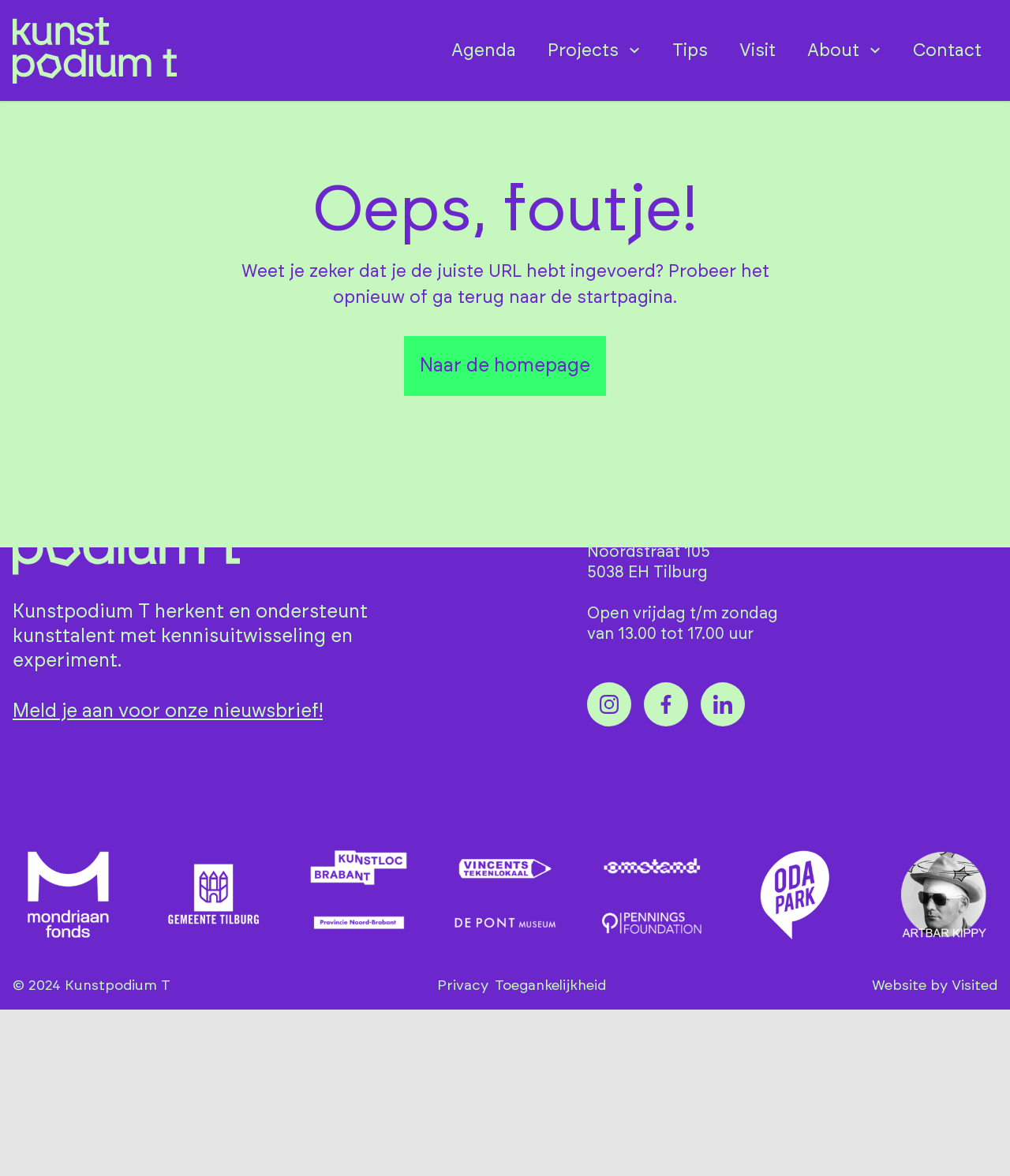Identify the bounding box coordinates necessary to click and complete the given instruction: "Visit the About page".

[0.784, 0.018, 0.888, 0.067]